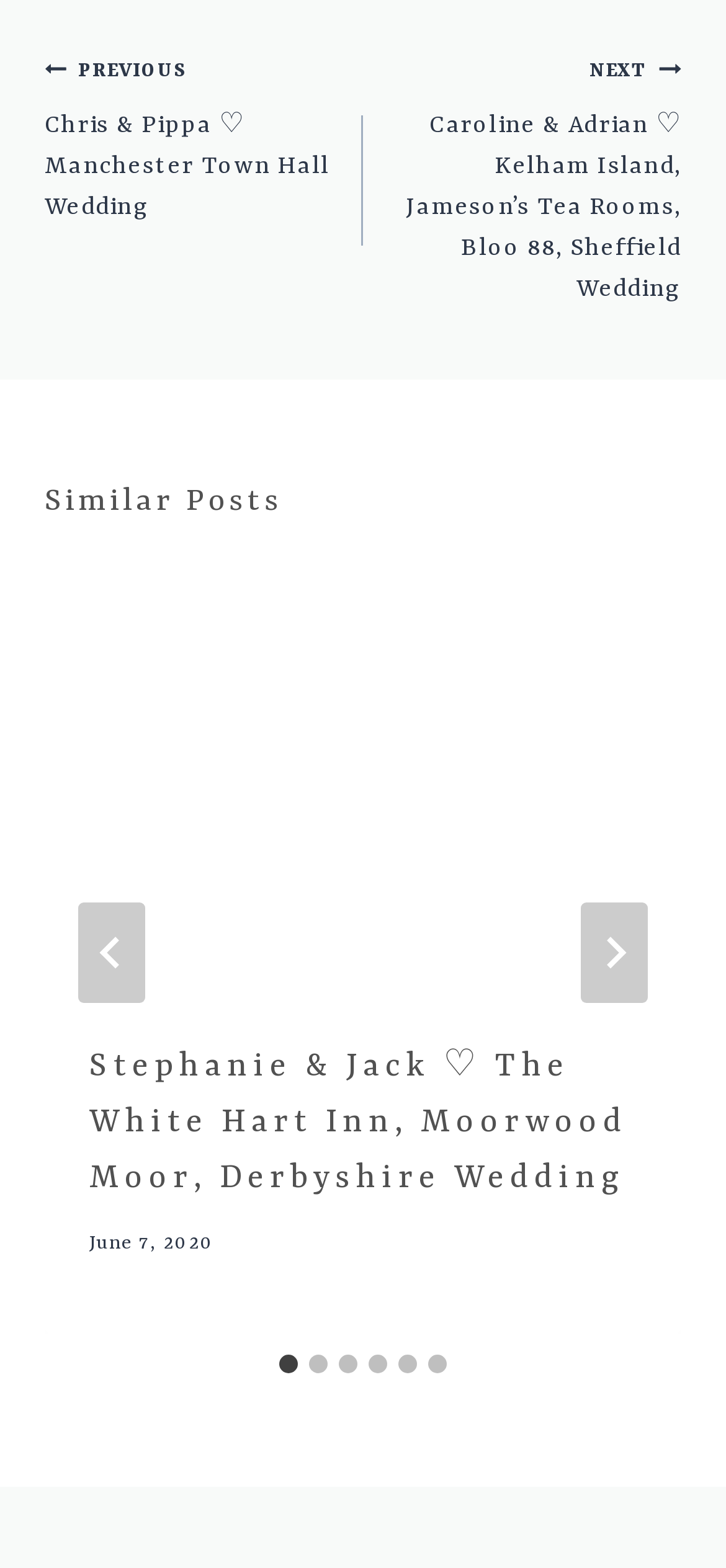How many similar posts are there?
Could you answer the question with a detailed and thorough explanation?

I counted the number of tabs in the 'Select a slide to show' tablist, which indicates the number of similar posts available.